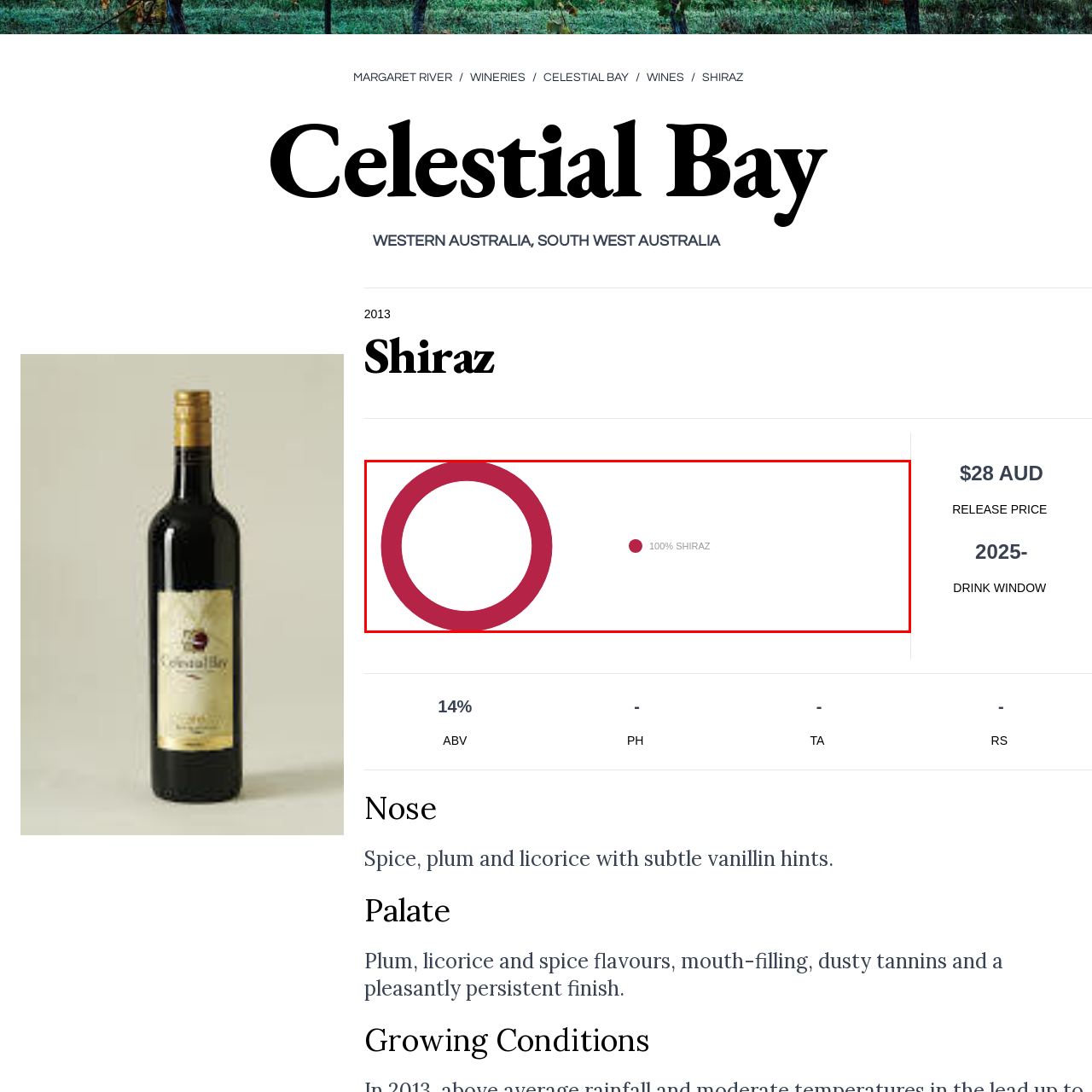Provide an in-depth caption for the picture enclosed by the red frame.

This image showcases a vibrant circular graphic emphasizing that the wine is "100% SHIRAZ." The bold color palette features a deep red circle, symbolizing the rich, full-bodied nature of Shiraz wine, often associated with flavors of dark fruits and spices. The text, elegantly placed within the design, clearly communicates the varietal, indicating the wine's purity and character. This visual serves as a prominent highlight for a wine label or marketing material, appealing to wine enthusiasts and collectors alike.